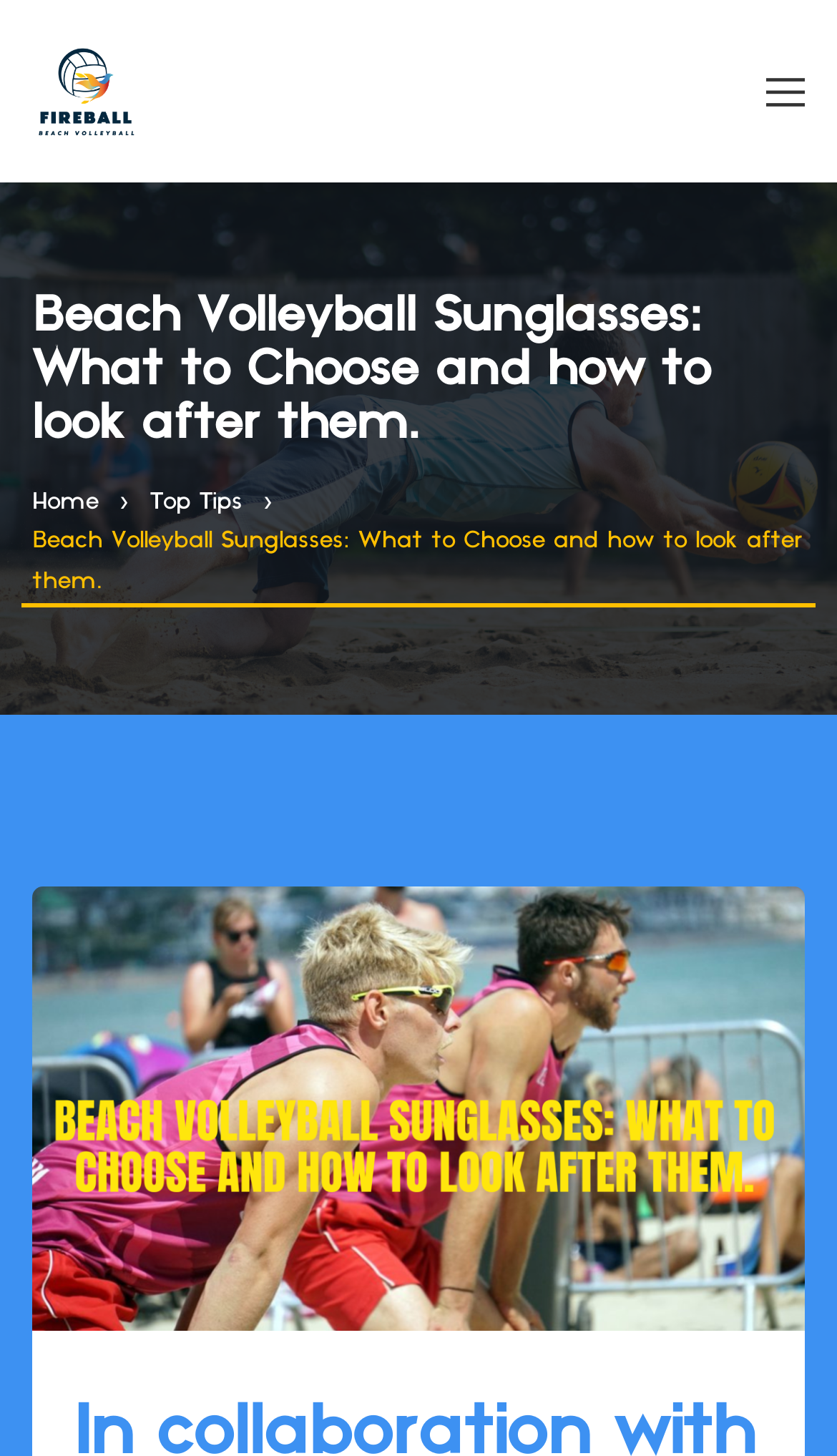Provide a short answer to the following question with just one word or phrase: What is the purpose of the webpage?

To provide information on choosing and maintaining beach volleyball sunglasses